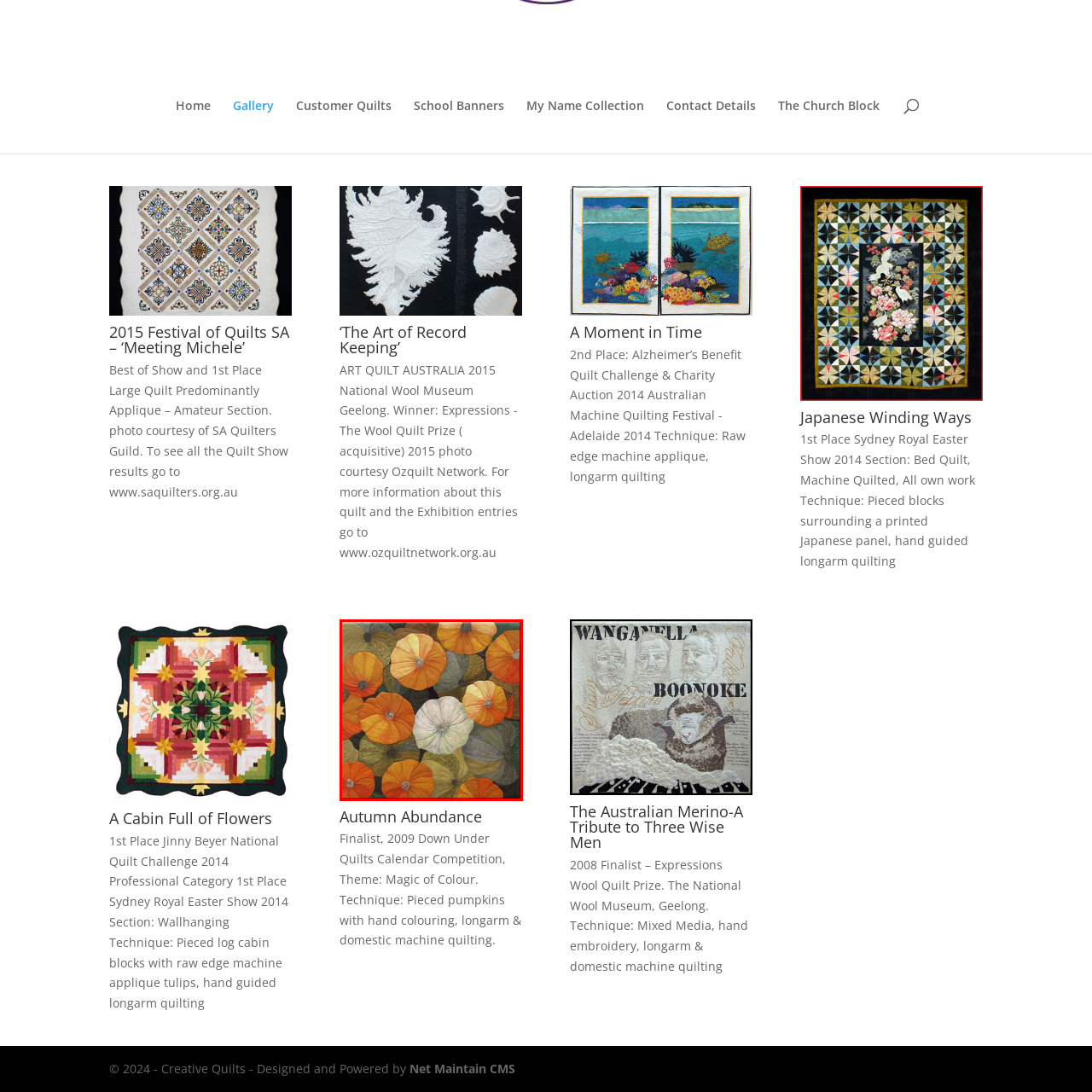Explain in detail what is shown in the red-bordered image.

This vibrant quilt artwork titled "Autumn Abundance" features an intricate design that beautifully showcases an array of pumpkins in various shades of orange, complemented by green leaves. The quilt, which showcases meticulous craftsmanship, was recognized as a finalist in the 2009 Down Under Quilts Calendar Competition with the theme "Magic of Colour." The technique employed involves piecing together the pumpkin shapes and adding hand coloring, alongside both longarm and domestic machine quilting, resulting in a dynamic and colorful representation of autumn's bounty. This piece highlights the skill and artistry involved in quilt making, celebrating the beauty of seasonal produce.